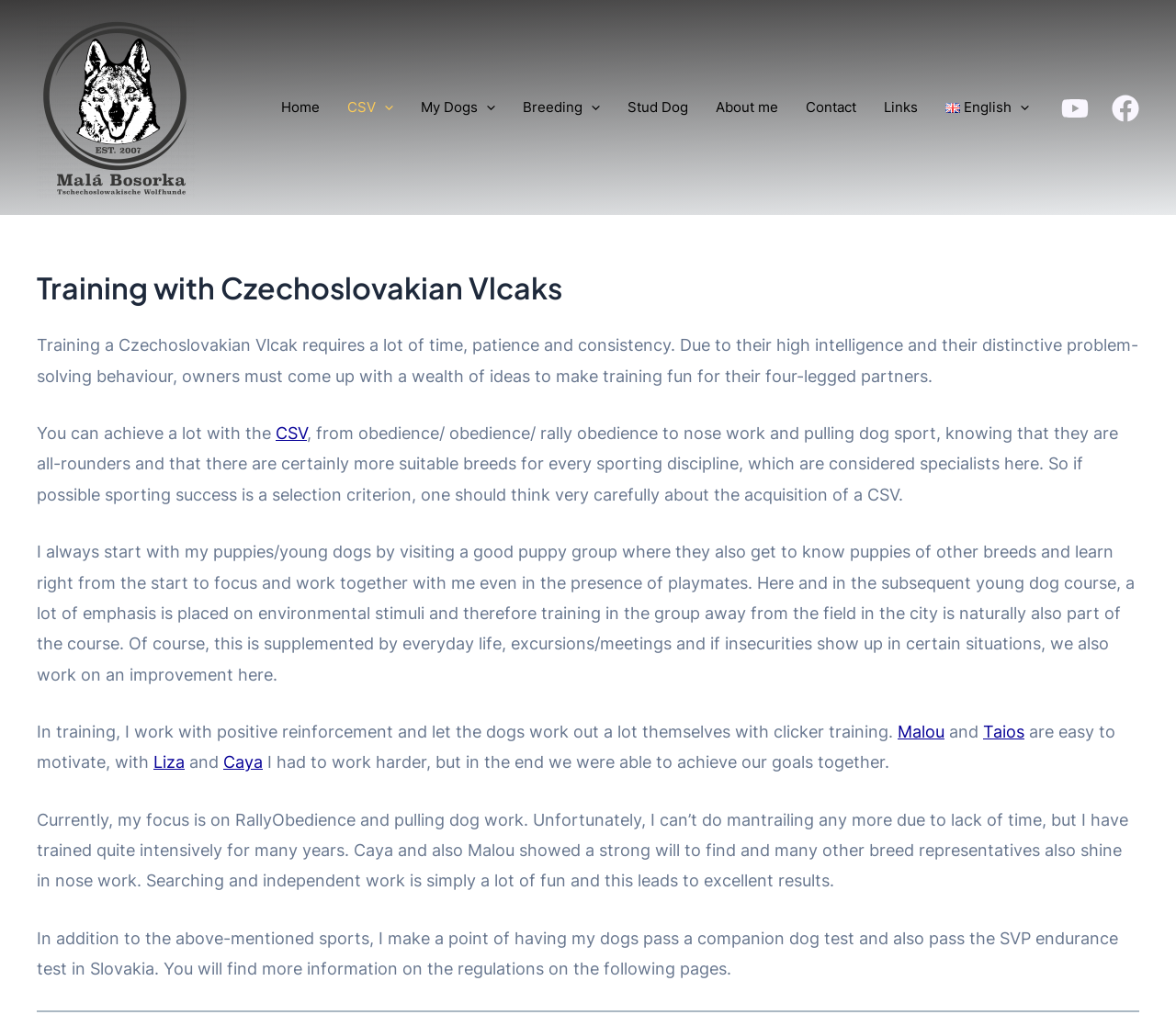Determine the bounding box coordinates of the clickable element to complete this instruction: "Click the Malá Bosorka link". Provide the coordinates in the format of four float numbers between 0 and 1, [left, top, right, bottom].

[0.031, 0.094, 0.166, 0.113]